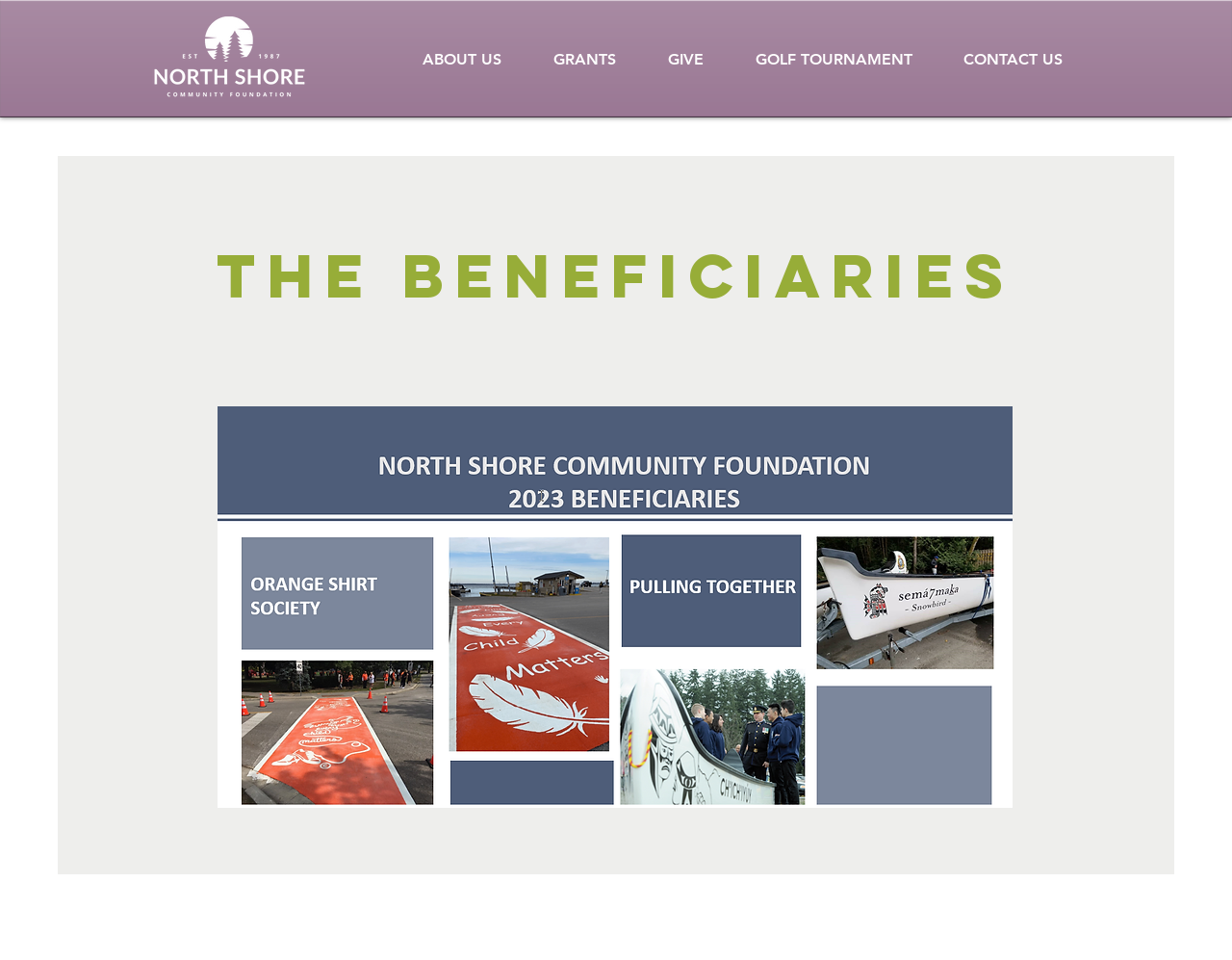Respond concisely with one word or phrase to the following query:
What is the main topic of the webpage?

Beneficiaries